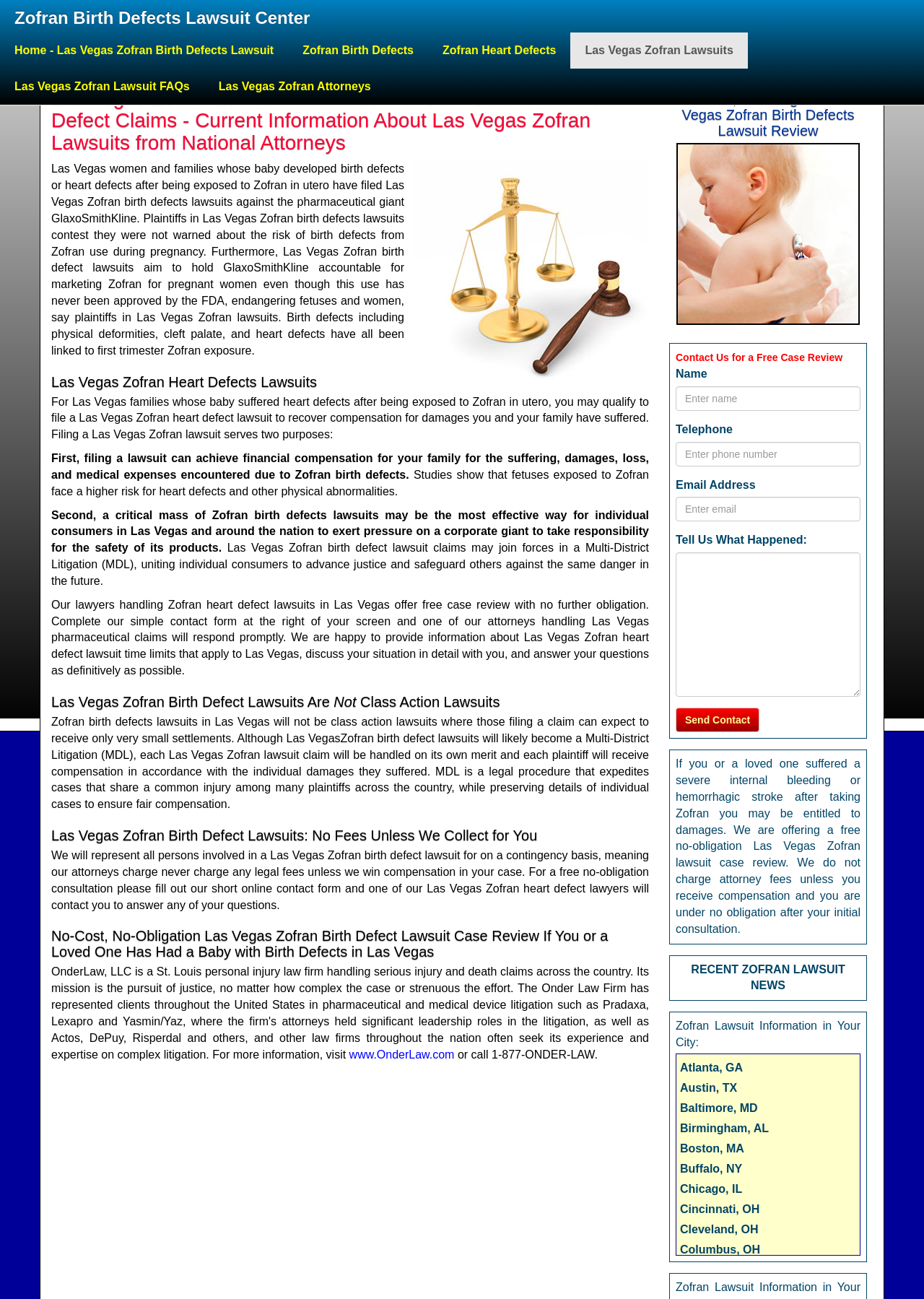Provide a comprehensive caption for the webpage.

This webpage is dedicated to providing information and resources for individuals and families in Las Vegas who have been affected by birth defects allegedly caused by the medication Zofran. The page is divided into several sections, each addressing a specific aspect of the issue.

At the top of the page, there are several links to related topics, including "Zofran Birth Defects Lawsuit Center," "Zofran Heart Defects," and "Las Vegas Zofran Lawsuits." Below these links, there is a heading that reads "No-Cost, No-Obligation Las Vegas Zofran Birth Defects Lawsuit Review." This section features an image and a brief paragraph of text, followed by a contact form where visitors can enter their information to receive a free case review.

To the right of the contact form, there is a section with several links to cities across the United States, including Atlanta, Austin, and Boston, among others. These links likely provide information on Zofran lawsuits and resources specific to each city.

The main content of the page is divided into several sections, each with its own heading. The first section, "Las Vegas Zofran Lawsuit Information for Birth Defect and Heart Defect Claims," provides an overview of the issue and the lawsuits being filed against the pharmaceutical company GlaxoSmithKline. This section features an image of a lawyer and a lengthy paragraph of text that explains the allegations against GlaxoSmithKline and the potential damages that may be recovered.

The next section, "Las Vegas Zofran Heart Defects Lawsuits," focuses specifically on heart defects caused by Zofran and the potential legal recourse for affected families. This section features several paragraphs of text that explain the risks associated with Zofran use during pregnancy and the potential benefits of filing a lawsuit.

The following sections, "Las Vegas Zofran Birth Defect Lawsuits Are Not Class Action Lawsuits" and "Las Vegas Zofran Birth Defect Lawsuits: No Fees Unless We Collect for You," provide additional information on the legal process and the contingency fee structure used by the lawyers handling these cases.

Finally, the page features a call to action, encouraging visitors to fill out the contact form or call a toll-free number to receive a free, no-obligation consultation with a lawyer.